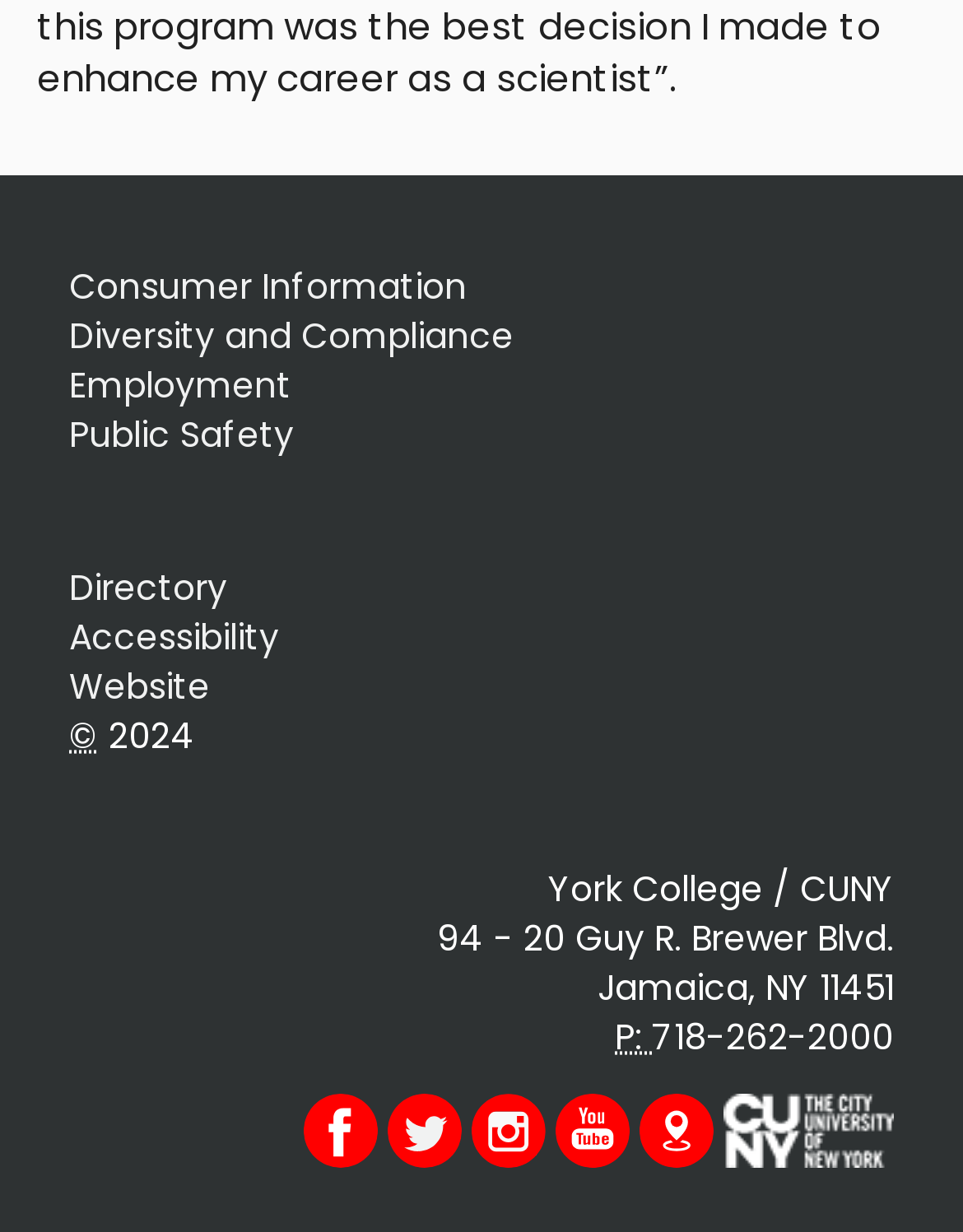Using the information from the screenshot, answer the following question thoroughly:
What is the phone number of the college?

The phone number of the college can be found in the static text element '718-262-2000' located next to the 'Phone' abbreviation at the bottom of the page.